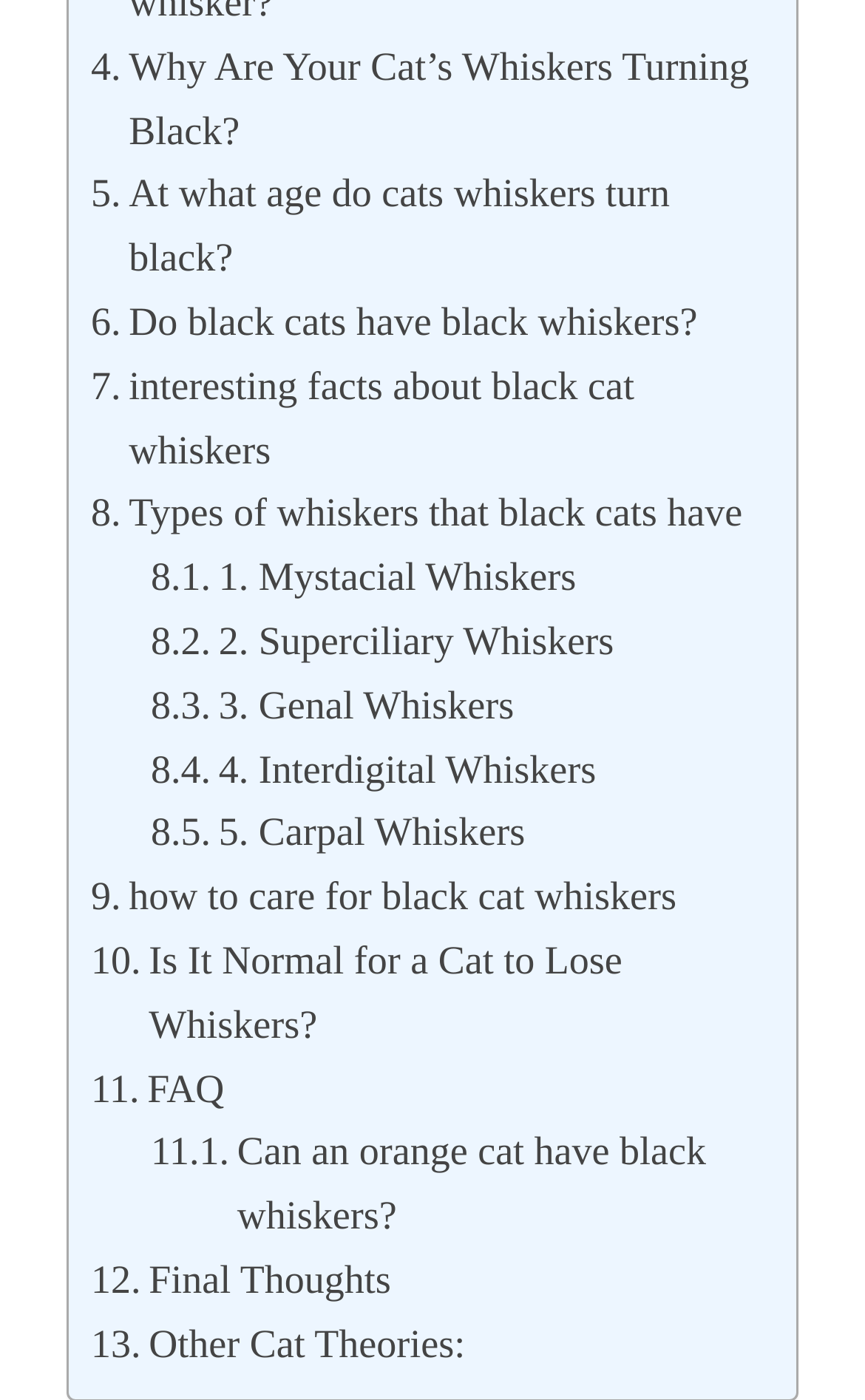Find the bounding box coordinates for the HTML element described in this sentence: "Final Thoughts". Provide the coordinates as four float numbers between 0 and 1, in the format [left, top, right, bottom].

[0.105, 0.892, 0.452, 0.937]